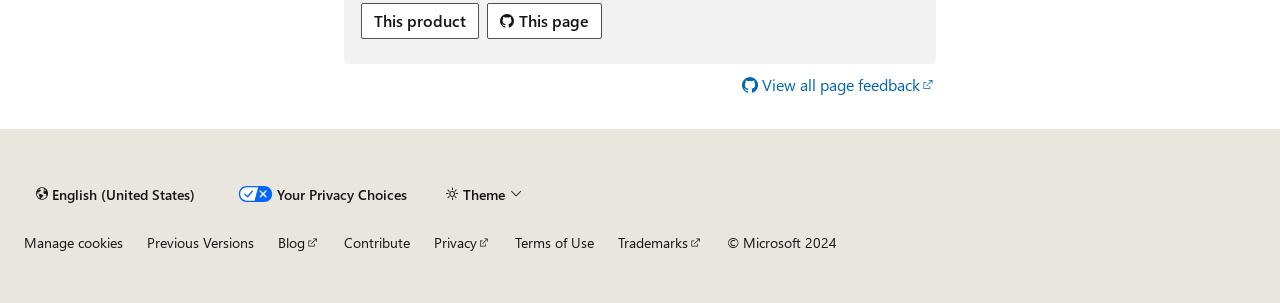Determine the bounding box coordinates of the clickable element necessary to fulfill the instruction: "Manage cookies". Provide the coordinates as four float numbers within the 0 to 1 range, i.e., [left, top, right, bottom].

[0.019, 0.775, 0.096, 0.828]